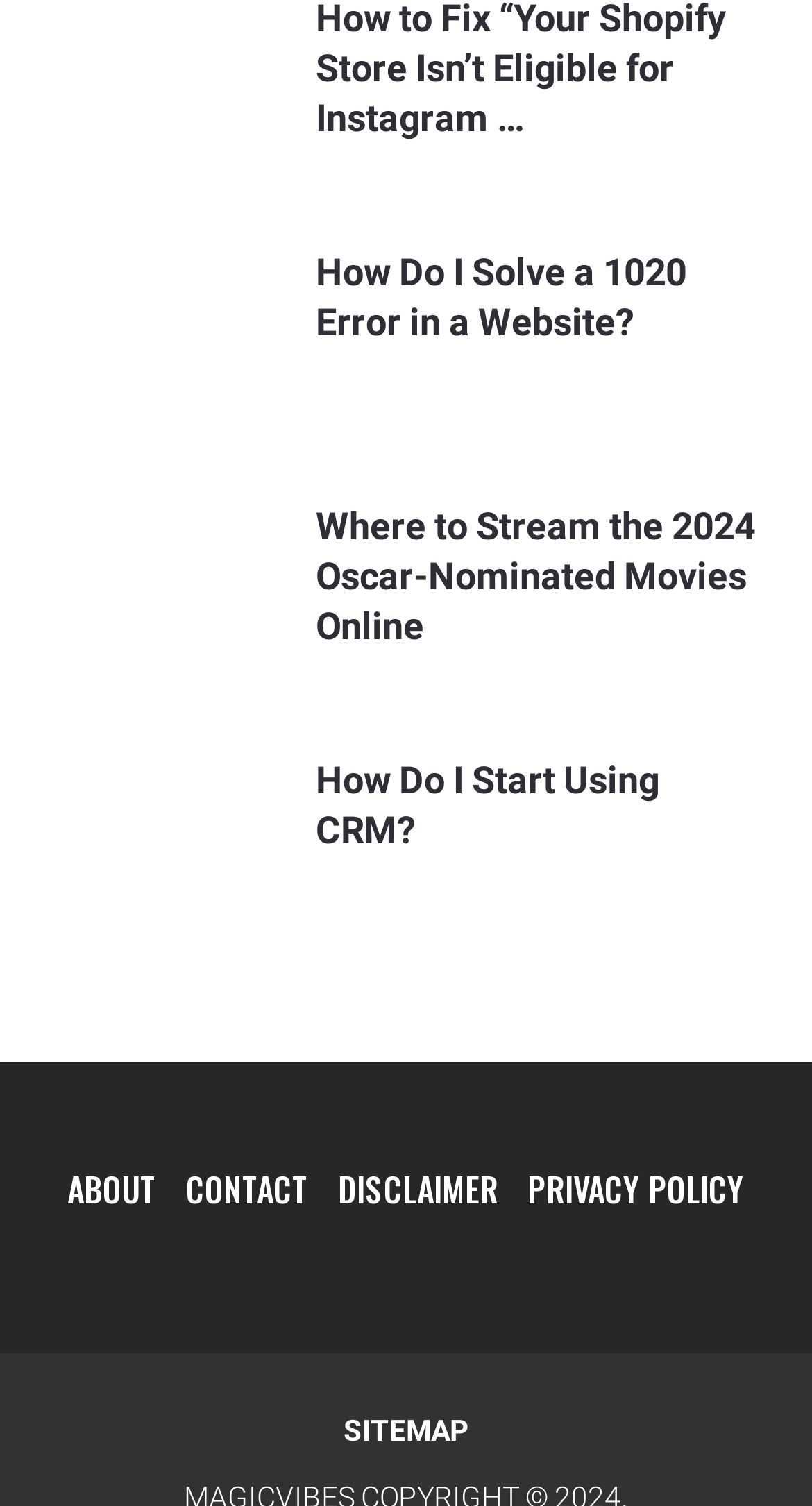Look at the image and answer the question in detail:
What is the vertical position of the 'CONTACT' link?

According to the bounding box coordinates, the 'CONTACT' link has a y1 value of 0.773, which is above the middle of the webpage (0.5). Therefore, it is located below the middle of the webpage.